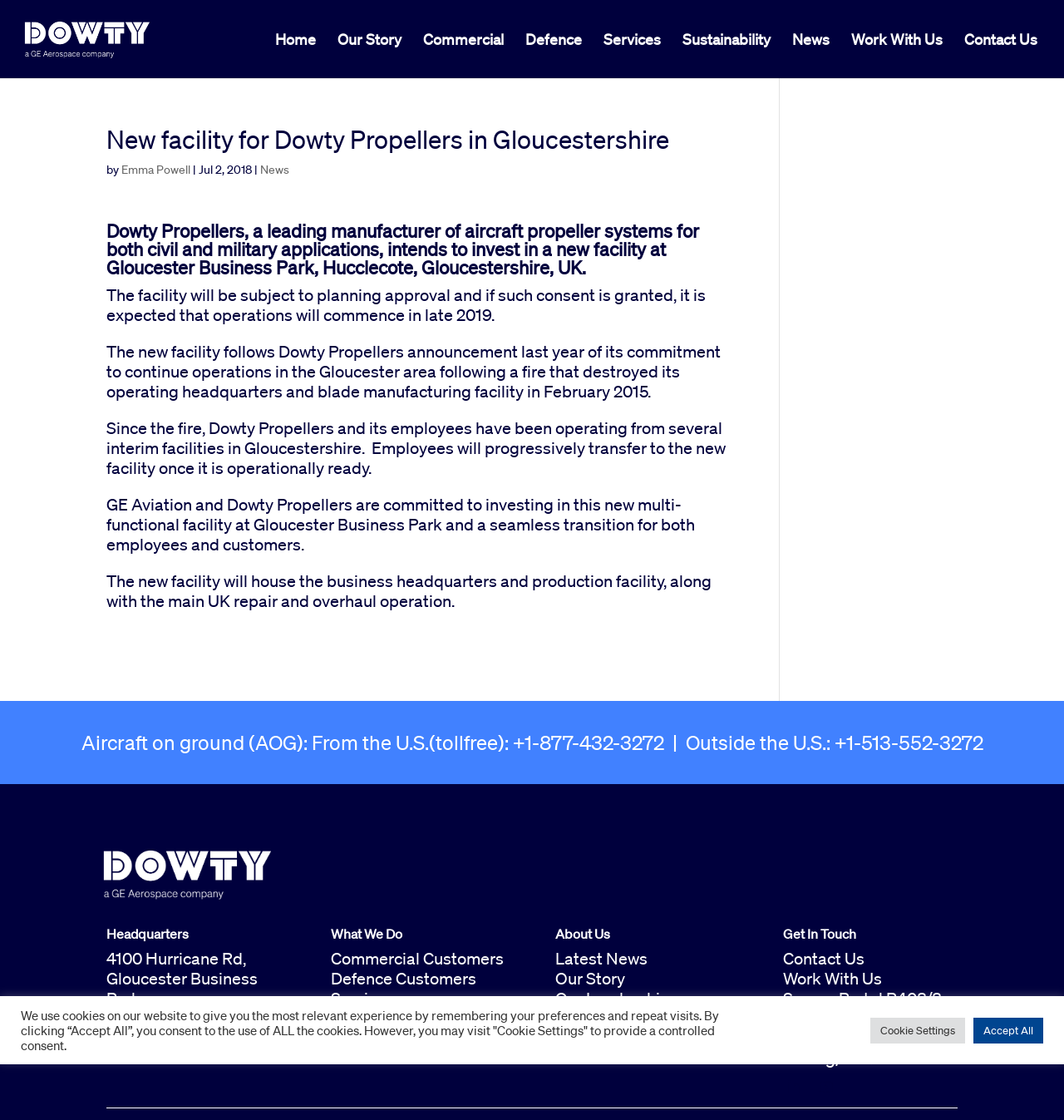Identify the bounding box coordinates for the element you need to click to achieve the following task: "Contact Valerie White Williams". The coordinates must be four float values ranging from 0 to 1, formatted as [left, top, right, bottom].

None